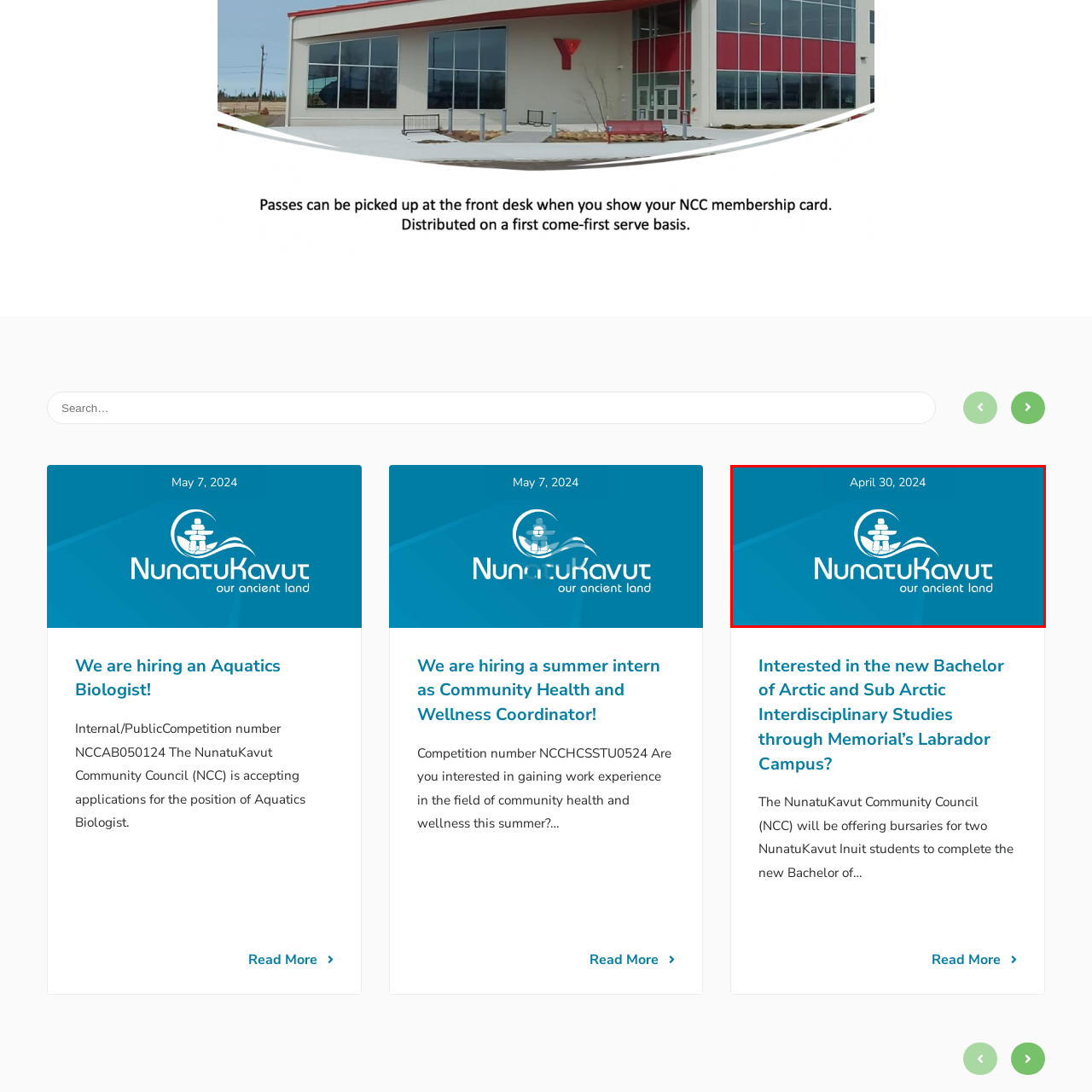Observe the image within the red boundary, What is the color of the background? Respond with a one-word or short phrase answer.

Blue